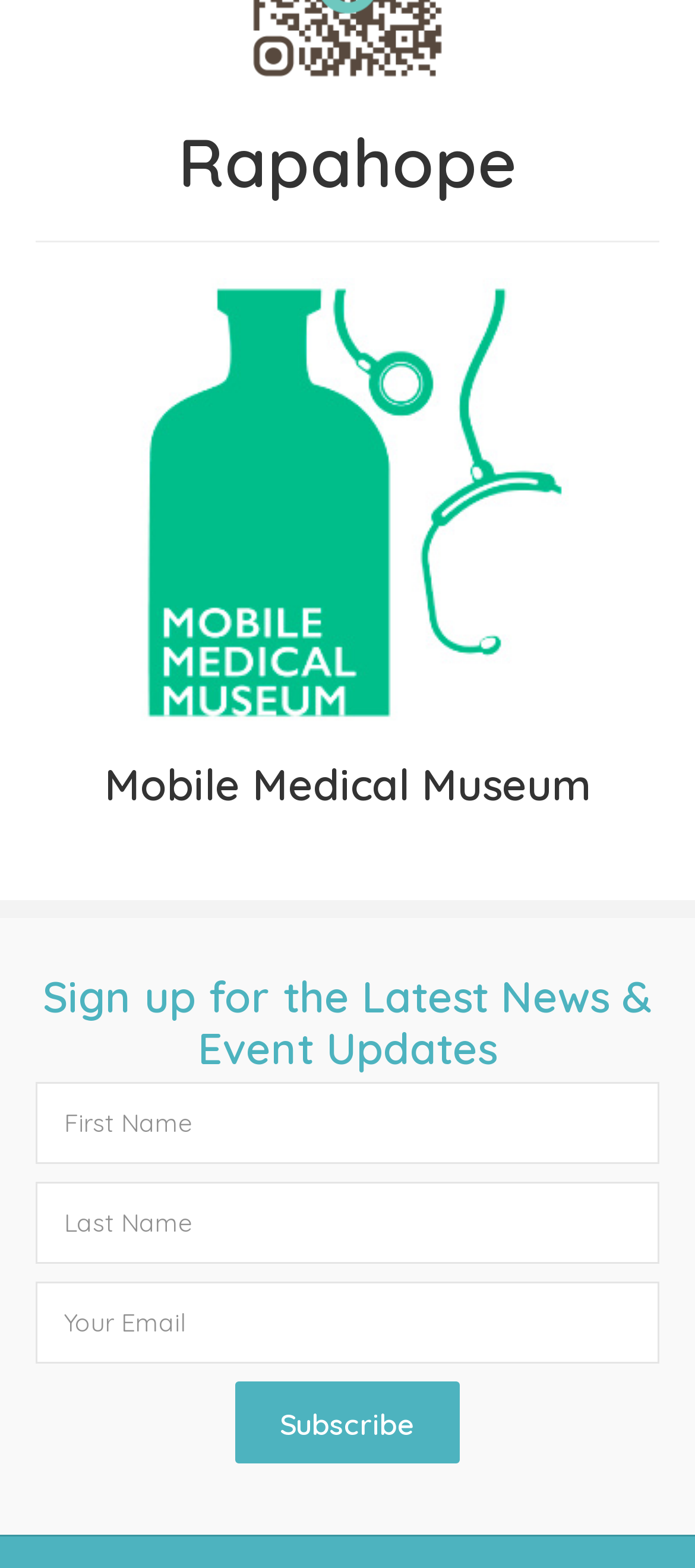Could you please study the image and provide a detailed answer to the question:
What is the name of the museum?

The name of the museum can be found in the heading element with the text 'Mobile Medical Museum' which is located in the middle of the webpage.